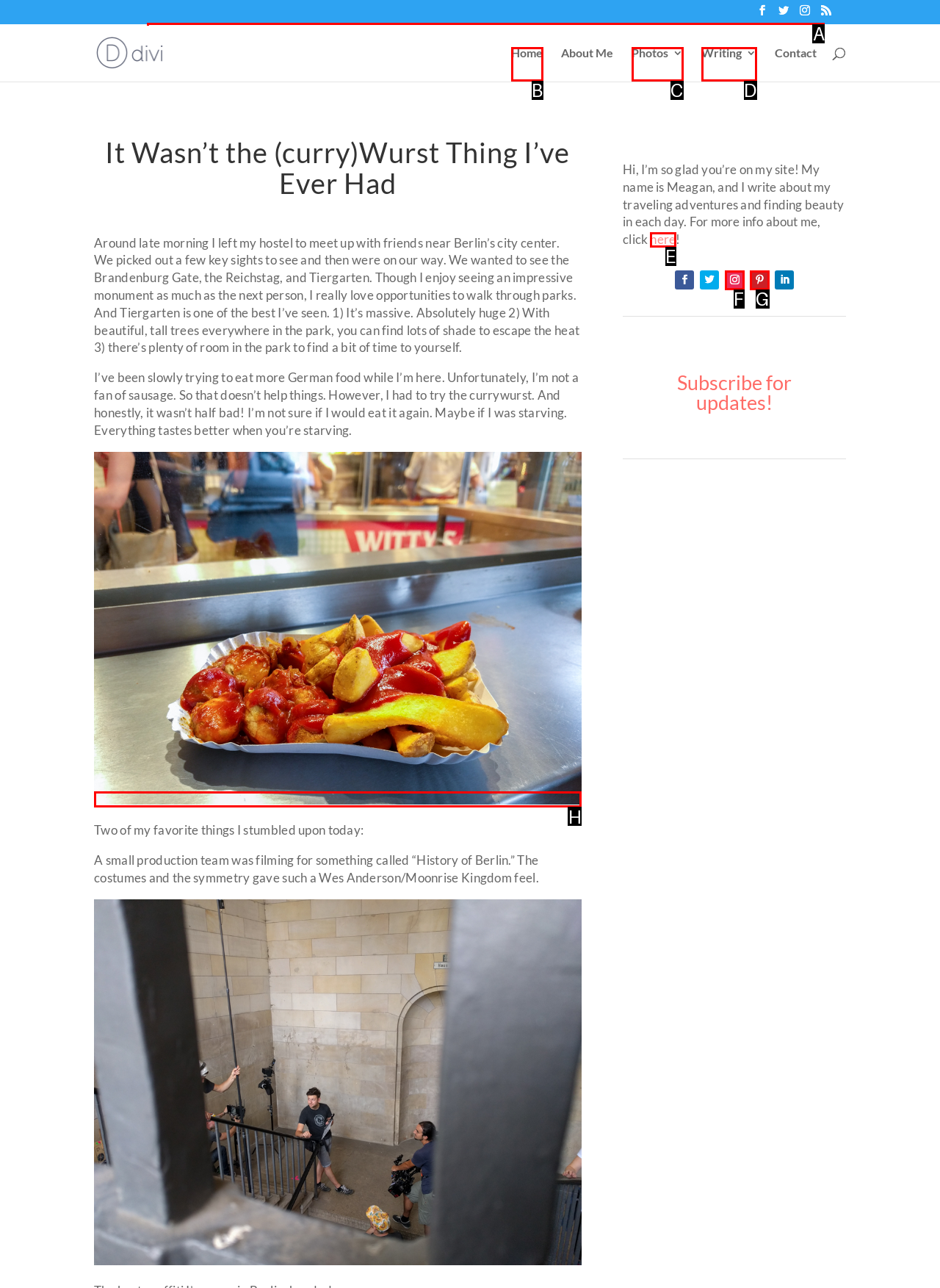Given the task: Search for something, point out the letter of the appropriate UI element from the marked options in the screenshot.

A